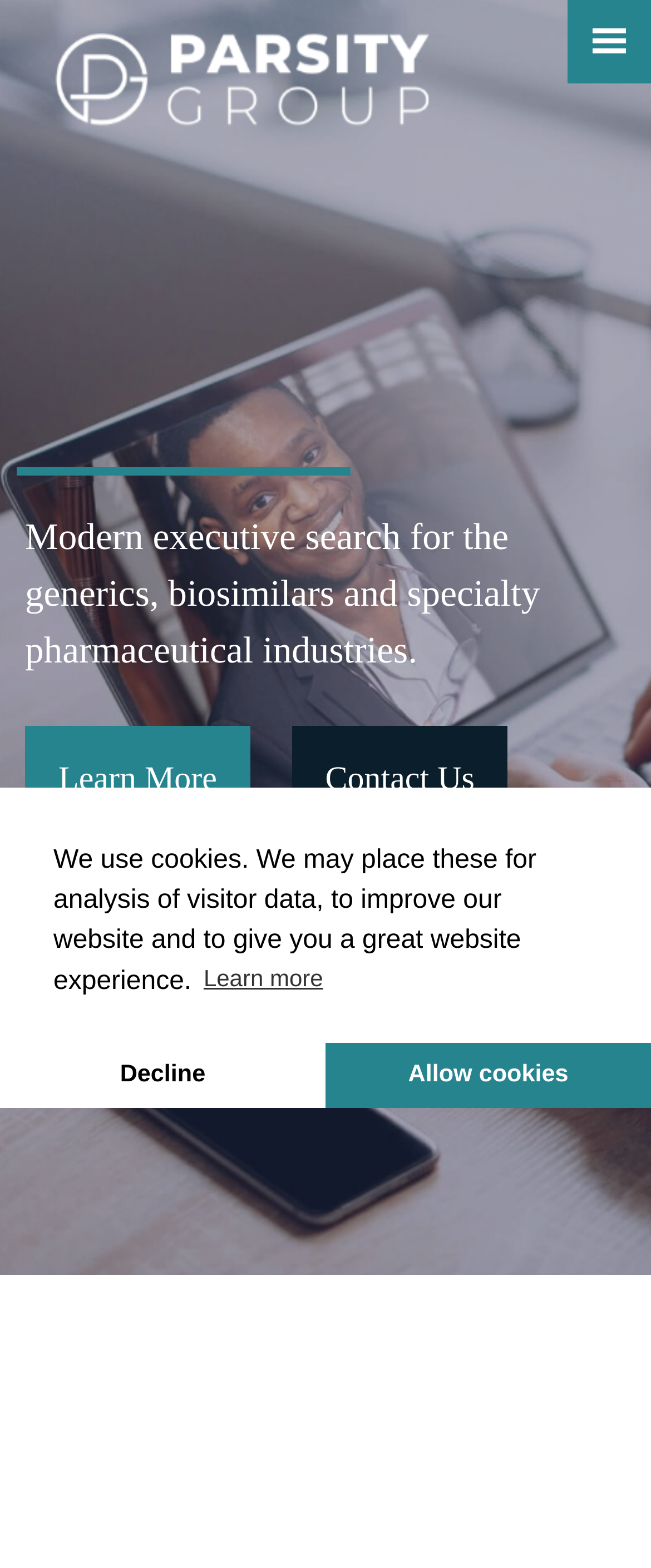What is the first solution offered?
Answer the question with a detailed and thorough explanation.

The link element at coordinates [0.038, 0.871, 0.962, 0.956] has a heading element 'Solution 1' and another heading element 'Executive Search'. This suggests that the first solution offered by the company is Executive Search.